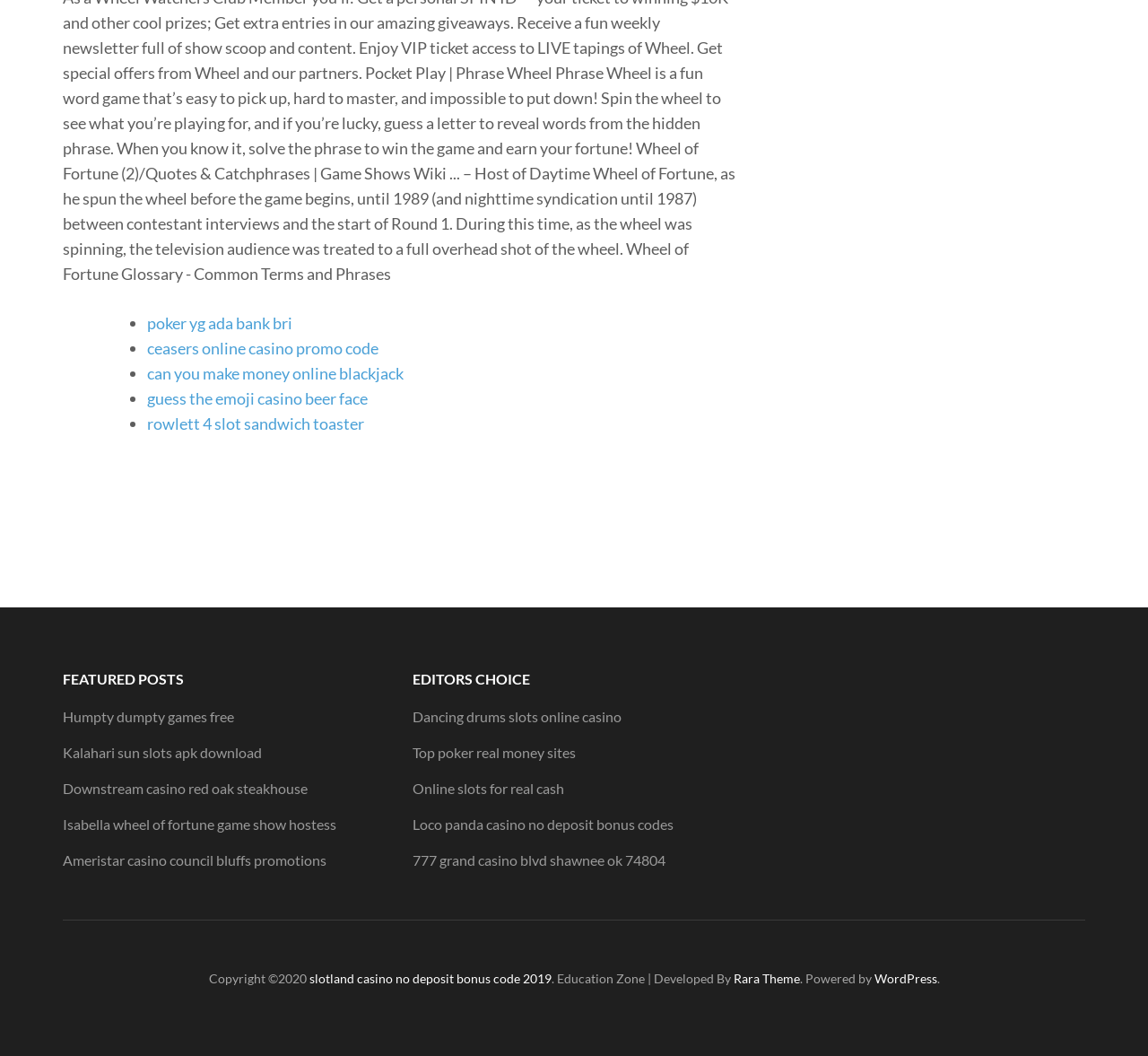Answer succinctly with a single word or phrase:
What is the year of copyright mentioned at the bottom?

2020